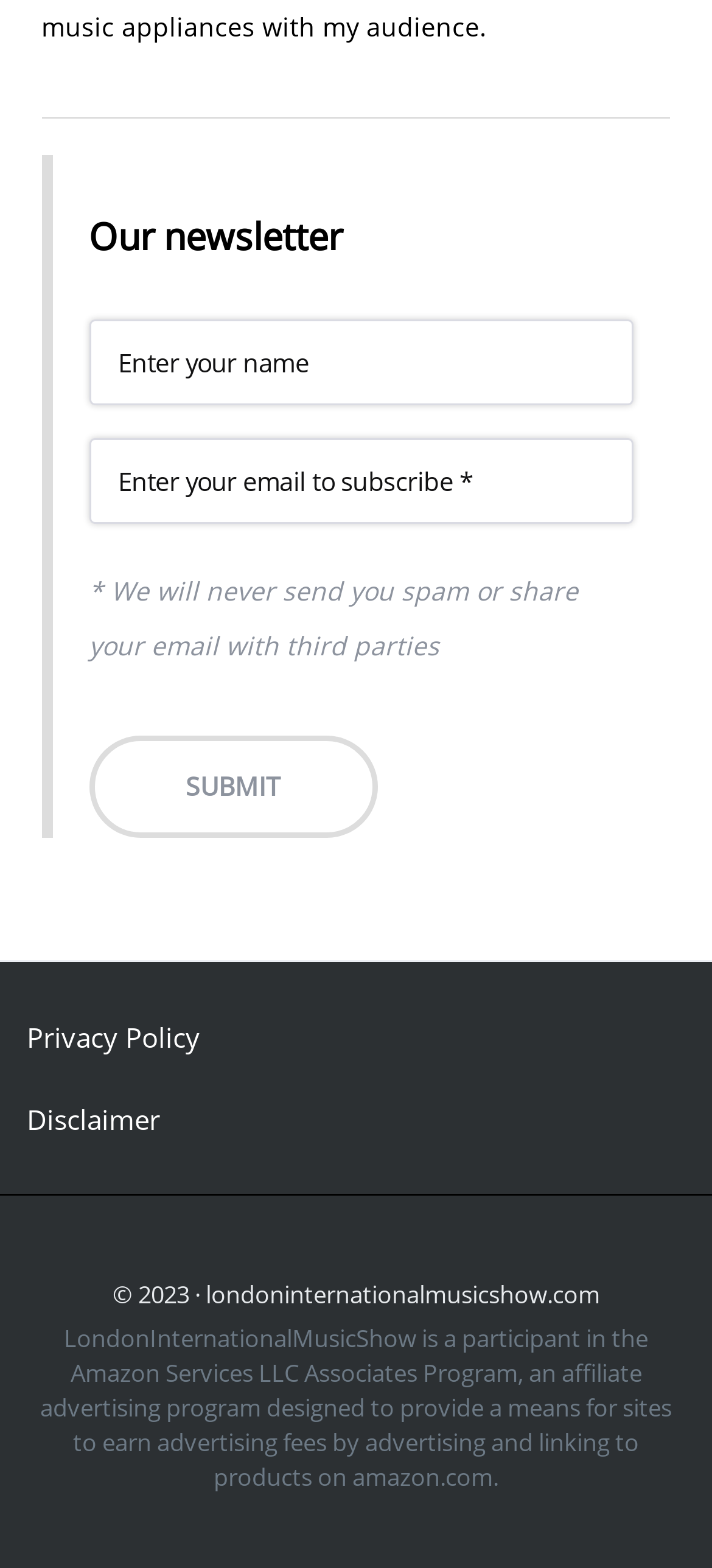What is the purpose of the textbox?
Respond to the question with a well-detailed and thorough answer.

The textbox is labeled 'Enter your email to subscribe *' and is required to submit the form, indicating that it is used to enter an email address to subscribe to a newsletter or service.